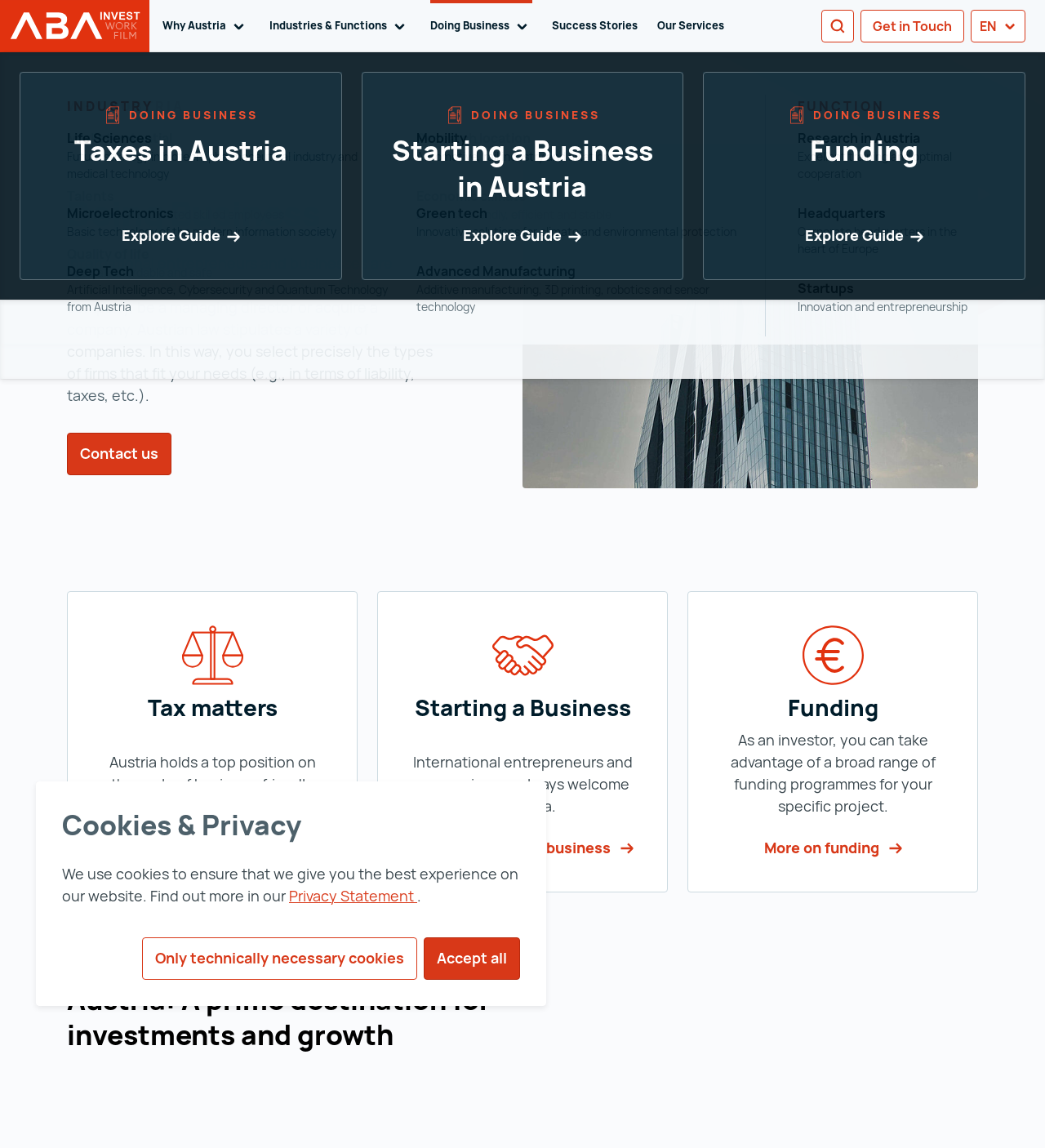Please examine the image and provide a detailed answer to the question: What type of companies can be established in Austria?

According to the webpage, Austrian law stipulates a variety of companies, allowing entrepreneurs to select the type that fits their needs in terms of liability, taxes, and other factors.